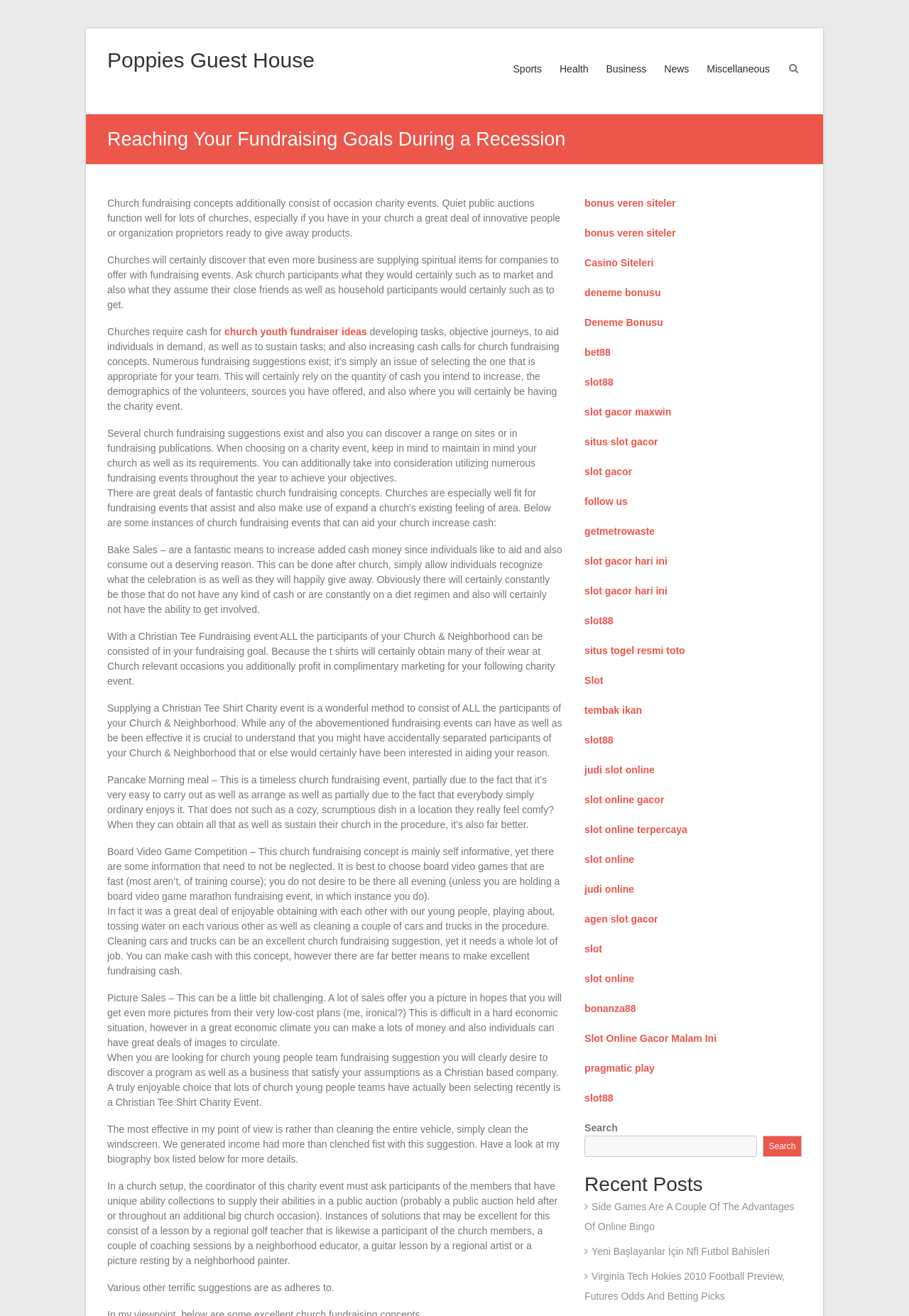Illustrate the webpage with a detailed description.

The webpage is about reaching fundraising goals during a recession, specifically focusing on church fundraising ideas. At the top of the page, there is a heading "Poppies Guest House" and a link to skip to the content. Below that, there are links to different categories such as Sports, Health, Business, News, and Miscellaneous.

The main content of the page is divided into sections, each discussing various church fundraising ideas. The first section introduces the concept of church fundraising and the importance of choosing the right idea for the church's needs. The subsequent sections provide specific ideas, including bake sales, Christian t-shirt fundraising, pancake breakfast, board game competition, picture sales, and auctioning services.

Throughout the page, there are multiple paragraphs of text explaining each fundraising idea in detail. The text is accompanied by links to related topics, such as "church youth fundraiser ideas" and "Christian t-shirt charity event".

At the bottom of the page, there are multiple complementary links to various websites, including online casinos, slot games, and waste management services. These links are not directly related to the main content of the page but are likely advertisements or sponsored links.